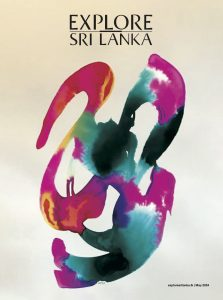What is the dominant color scheme of the image?
Using the visual information, reply with a single word or short phrase.

Pink, green, and blue